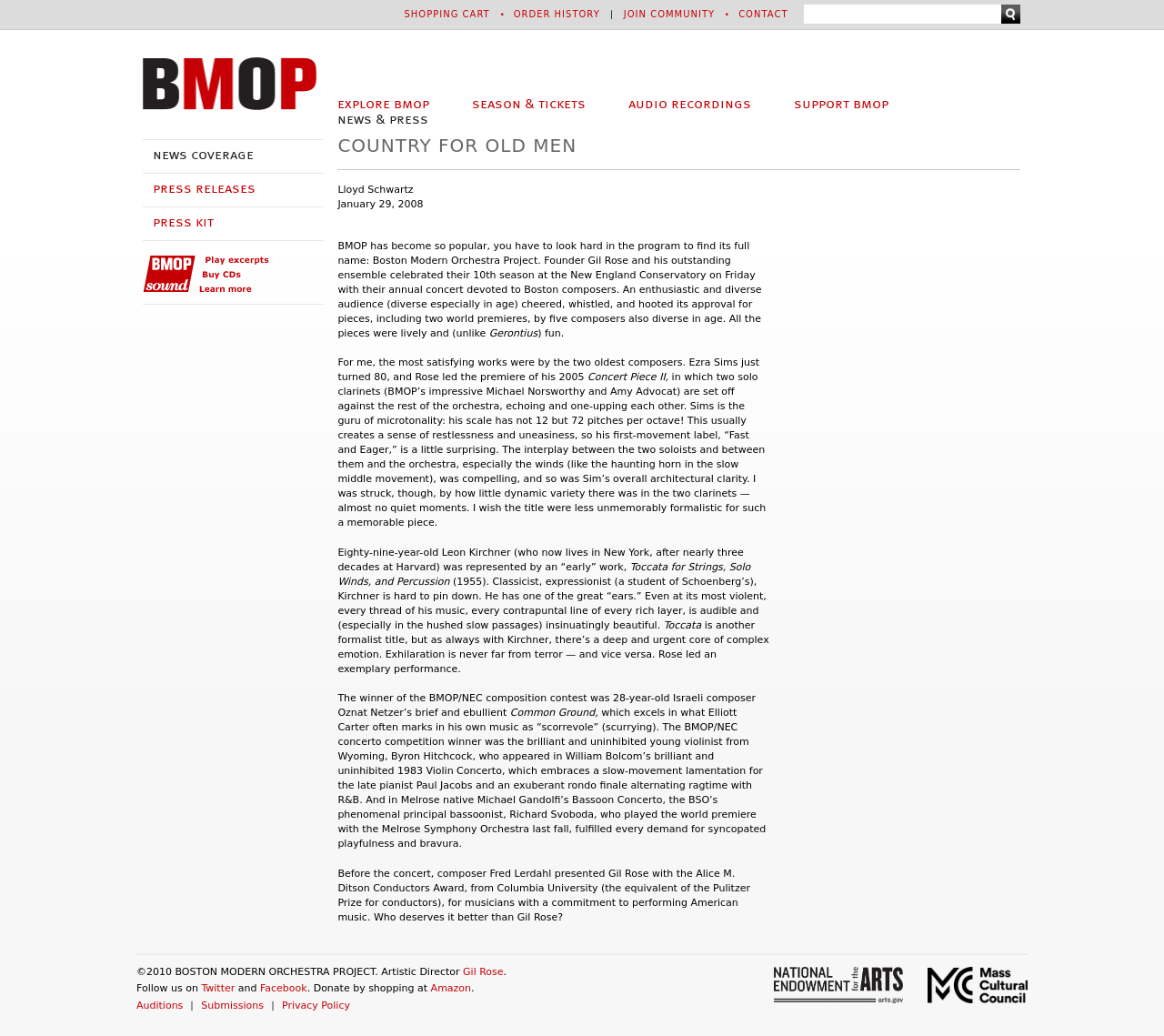Use a single word or phrase to answer the question:
Who is the founder of the Boston Modern Orchestra Project?

Gil Rose